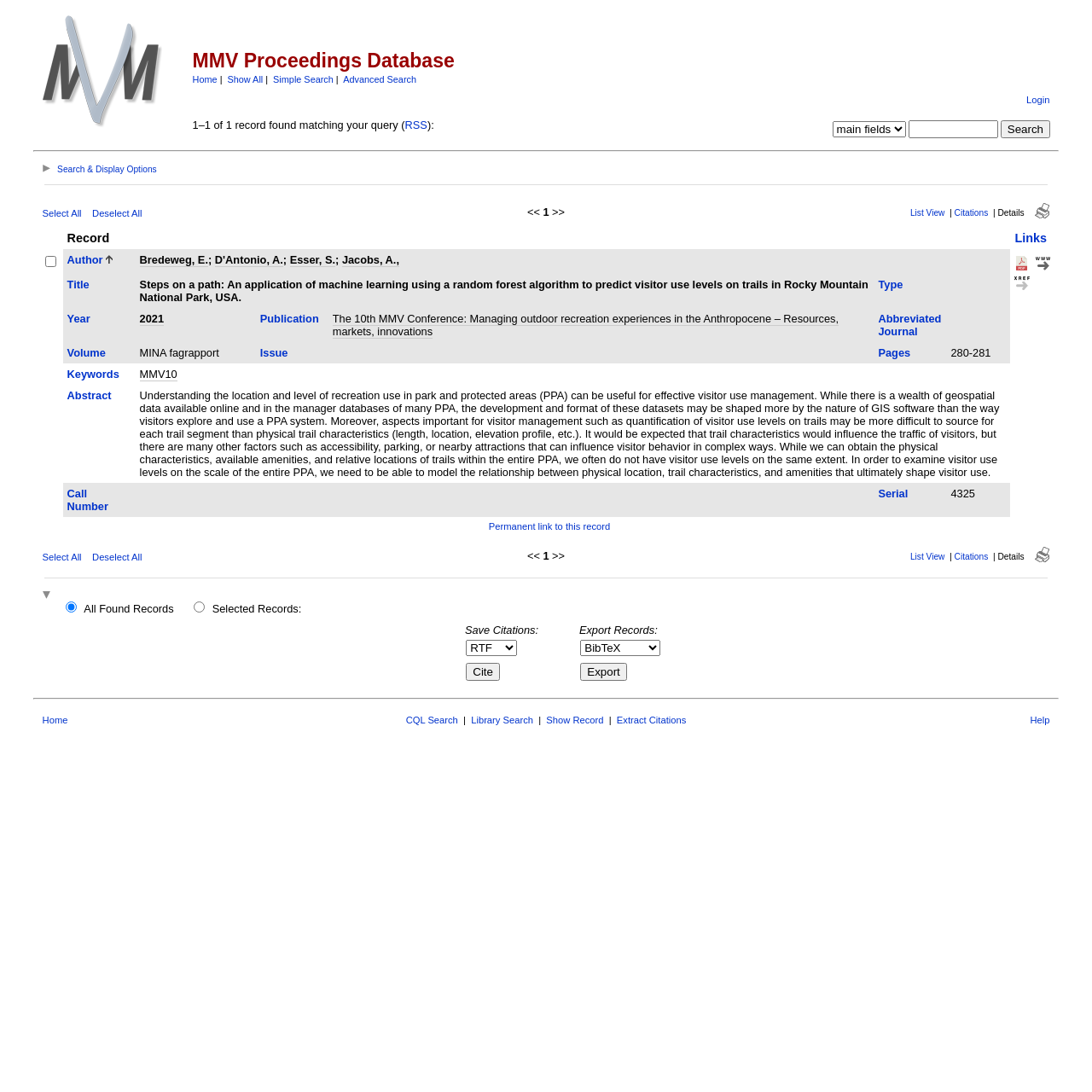Find the bounding box coordinates for the area that should be clicked to accomplish the instruction: "Search using the 'Search' button".

[0.916, 0.11, 0.962, 0.127]